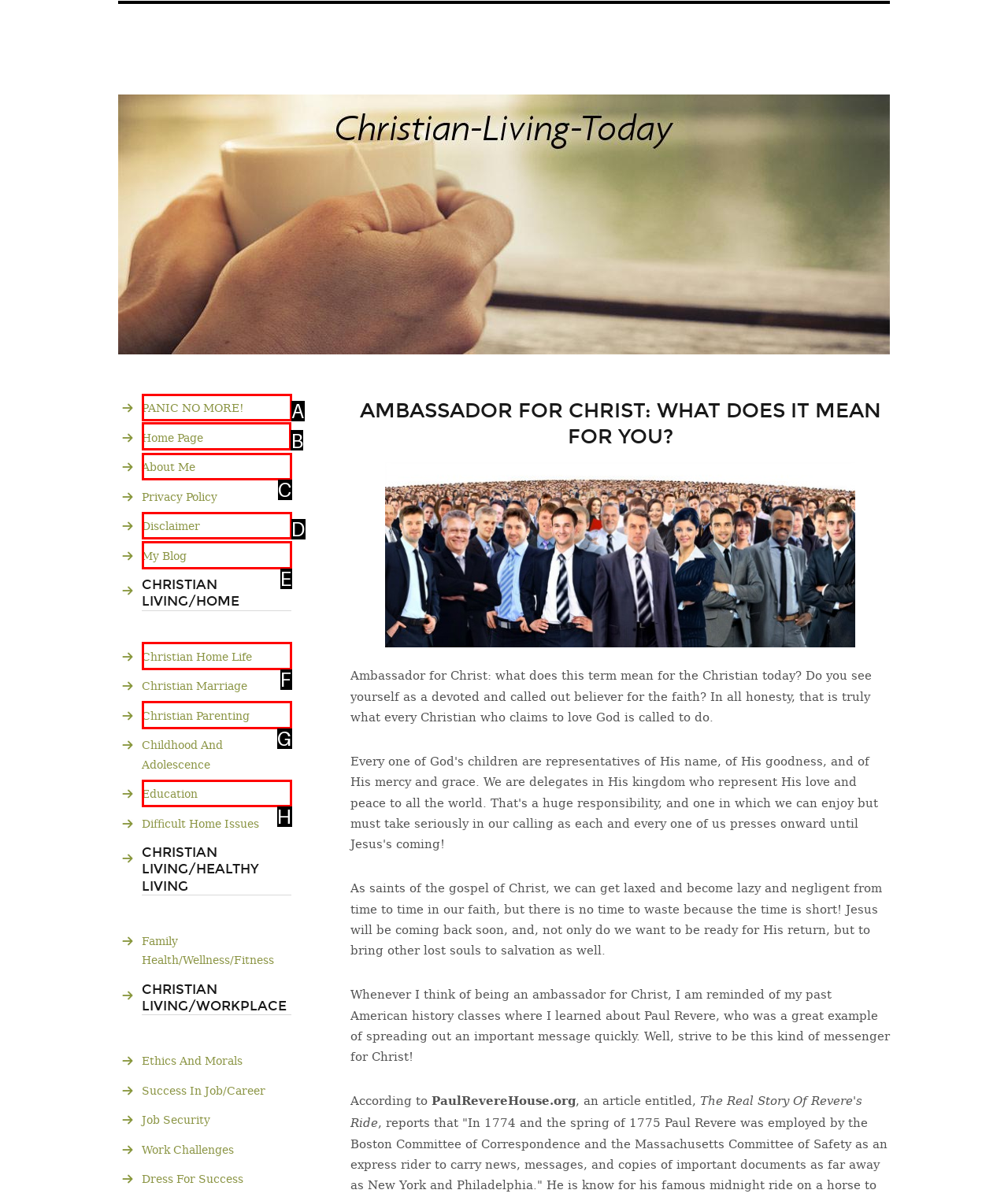Point out the HTML element I should click to achieve the following task: Go to 'Home Page' Provide the letter of the selected option from the choices.

B